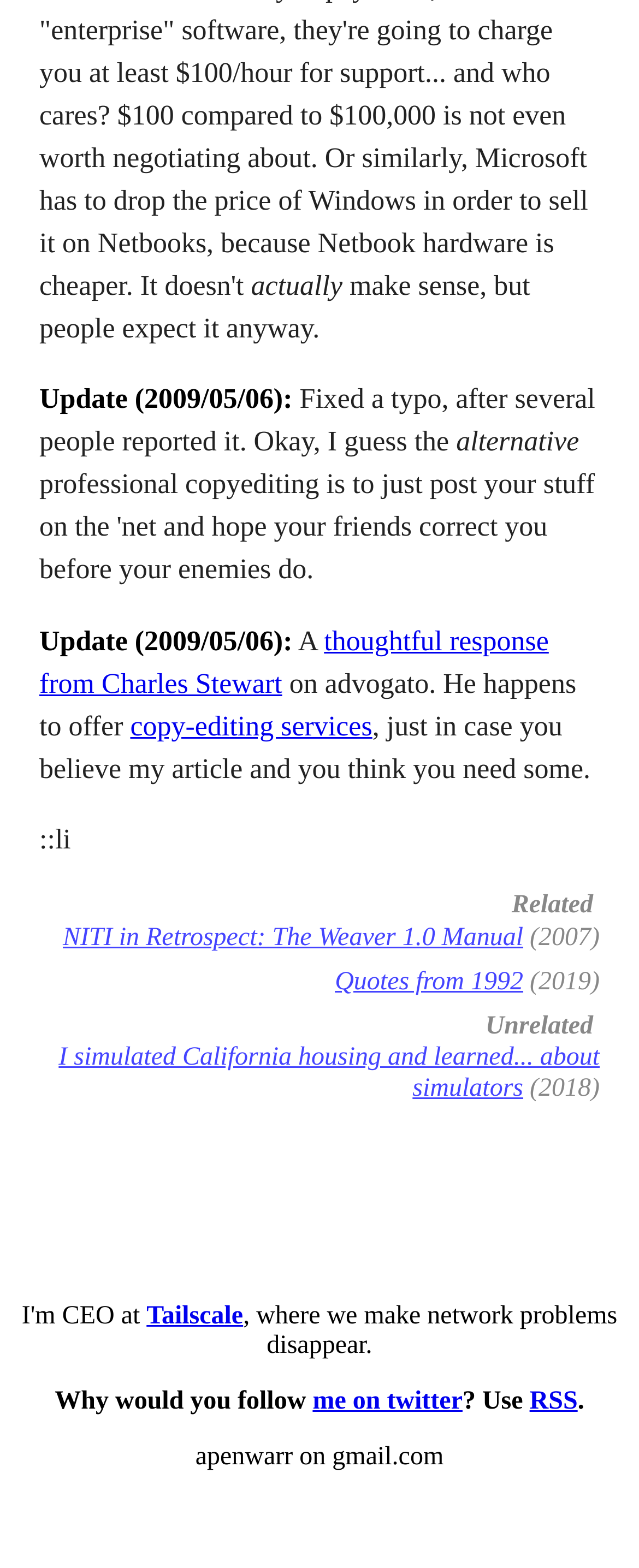What is the alternative mentioned in the text?
Offer a detailed and exhaustive answer to the question.

I read the text and found a sentence that mentions an alternative, which is 'copy-editing services', offered by someone named Charles Stewart.